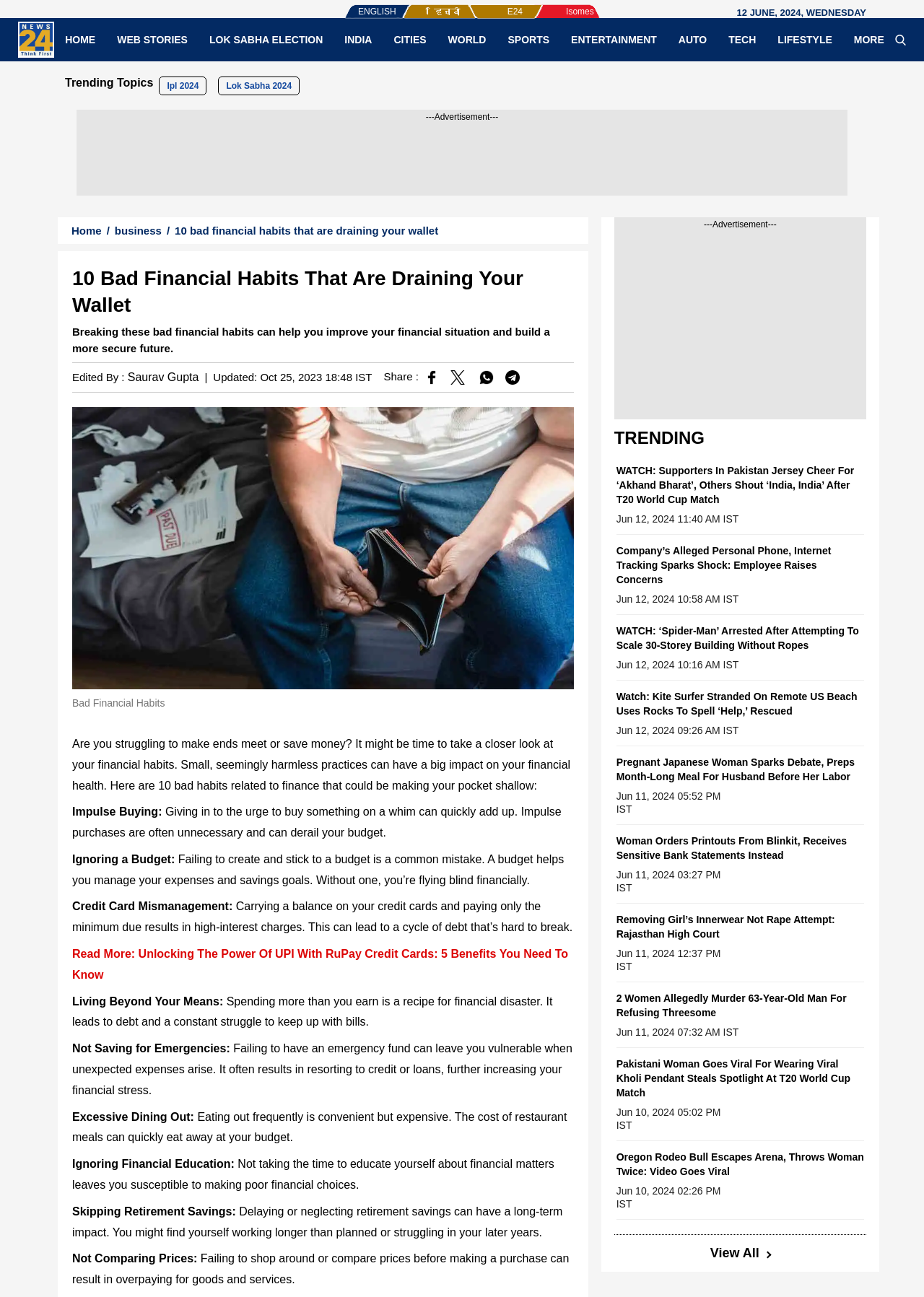Generate a detailed explanation of the webpage's features and information.

This webpage appears to be a news article from a website called "news24". At the top of the page, there is a logo and a navigation menu with links to various sections such as "Home", "Web Stories", "Lok Sabha Election", and more. Below the navigation menu, there is a section displaying trending topics, including links to articles like "Ipl 2024" and "Lok Sabha 2024".

The main article is titled "10 Bad Financial Habits That Are Draining Your Wallet" and has a subheading that reads "Breaking these bad financial habits can help you improve your financial situation and build a more secure future." The article is divided into sections, each highlighting a specific bad financial habit, such as impulse buying, ignoring a budget, and credit card mismanagement. Each section includes a brief description of the habit and its consequences.

To the right of the article, there is a sidebar displaying a list of trending news articles, including links to videos and articles with titles like "WATCH: Supporters In Pakistan Jersey Cheer For ‘Akhand Bharat’, Others Shout ‘India, India’ After T20 World Cup Match" and "Company’s Alleged Personal Phone, Internet Tracking Sparks Shock: Employee Raises Concerns". Each article has a timestamp indicating when it was published.

At the bottom of the page, there are more links to news articles, as well as a section displaying advertisements.